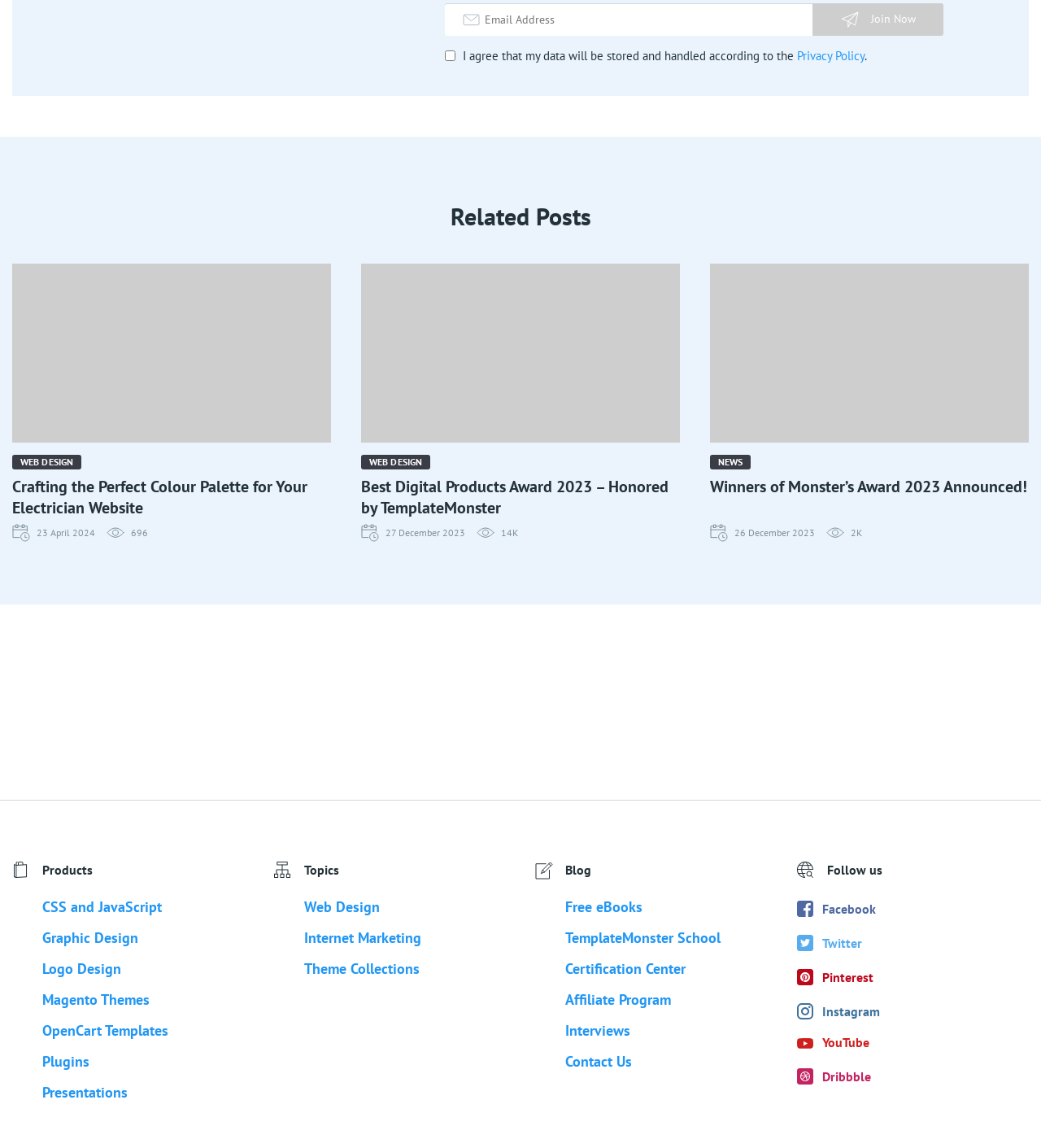Bounding box coordinates should be provided in the format (top-left x, top-left y, bottom-right x, bottom-right y) with all values between 0 and 1. Identify the bounding box for this UI element: Contact Us

[0.543, 0.916, 0.607, 0.933]